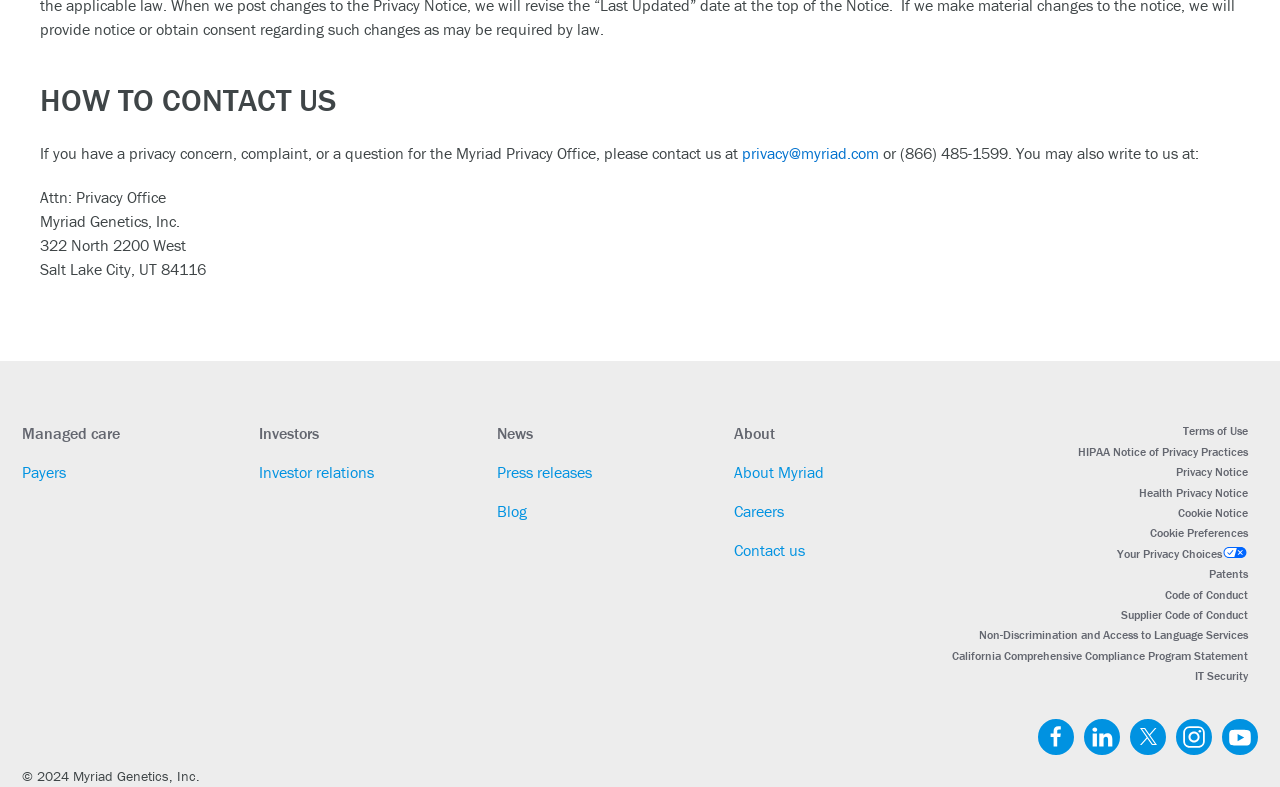Please identify the coordinates of the bounding box for the clickable region that will accomplish this instruction: "View Payers information".

[0.017, 0.585, 0.052, 0.616]